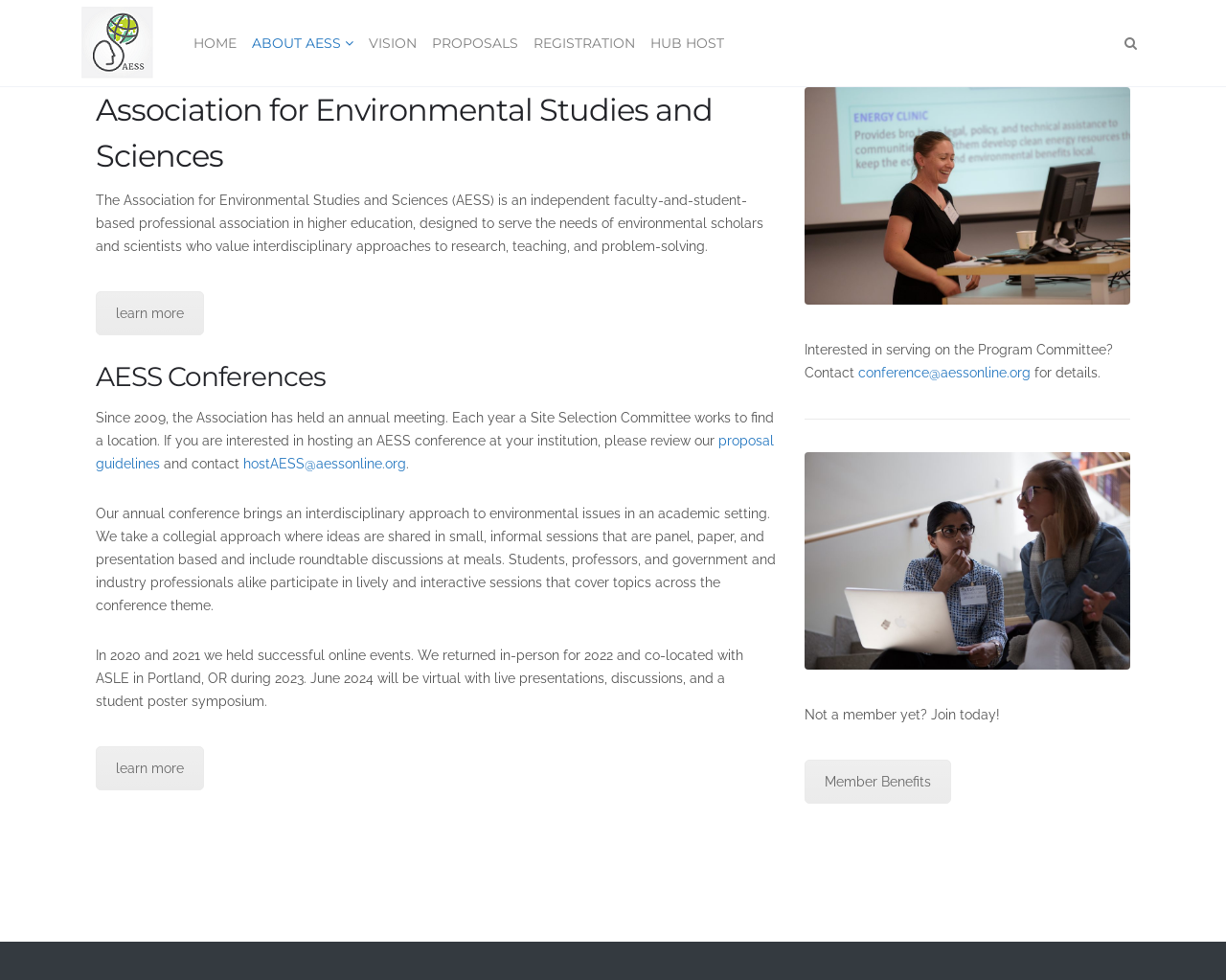Locate the coordinates of the bounding box for the clickable region that fulfills this instruction: "Learn more about AESS".

[0.078, 0.297, 0.166, 0.342]